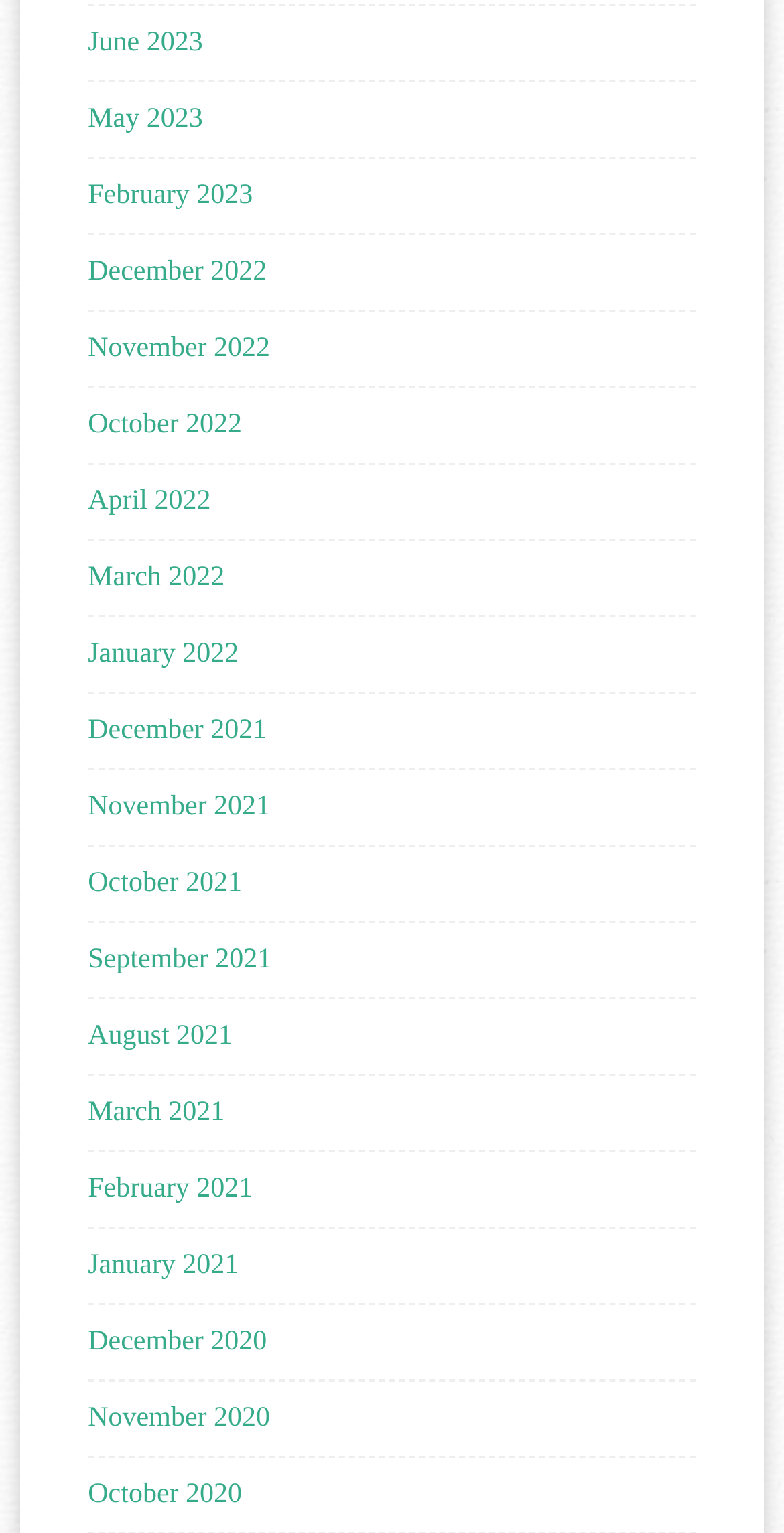Are there any months from 2019 or earlier?
Refer to the image and provide a one-word or short phrase answer.

No